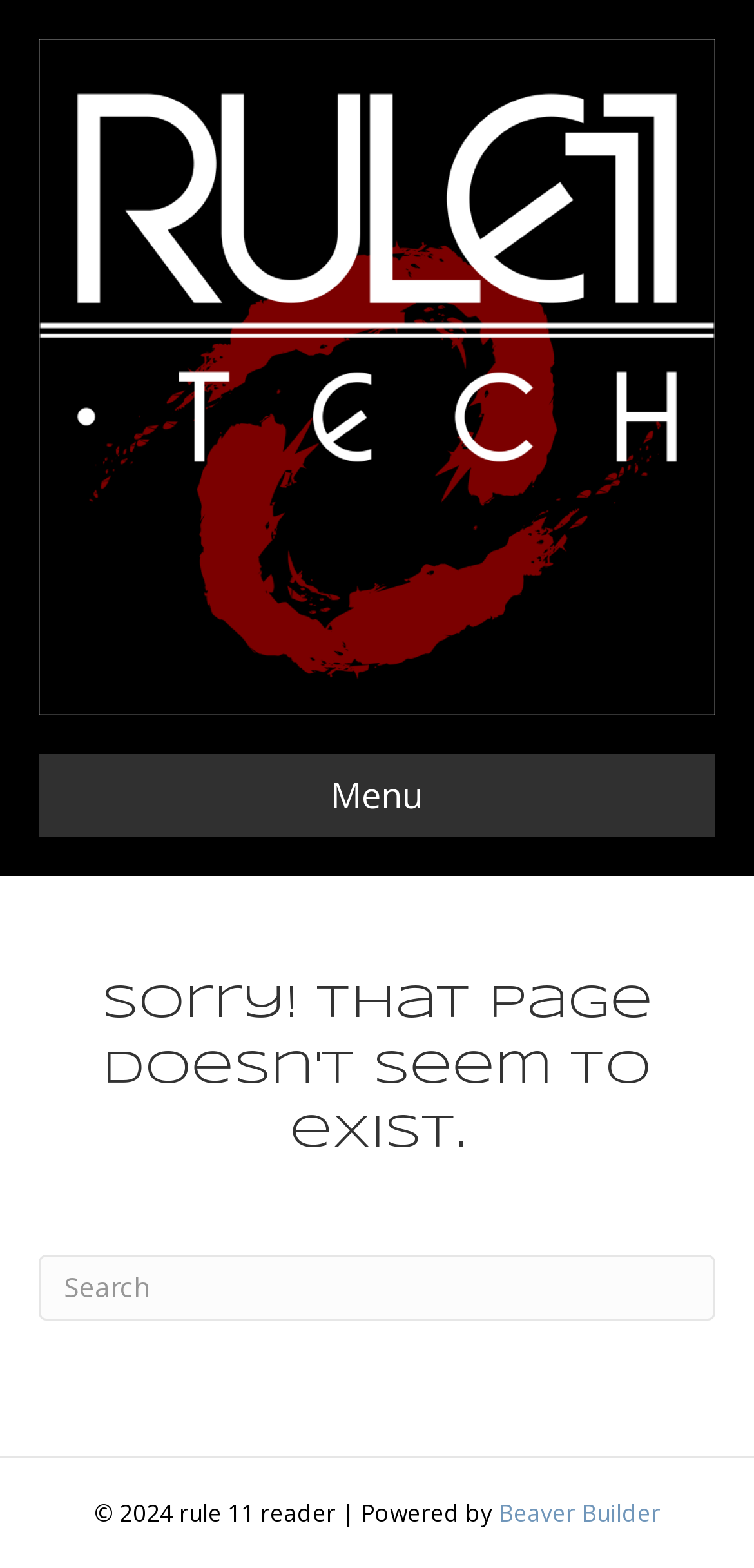Is there a search function on the page?
Refer to the image and give a detailed response to the question.

I found a search box with a label 'Search' which indicates that the page has a search function.